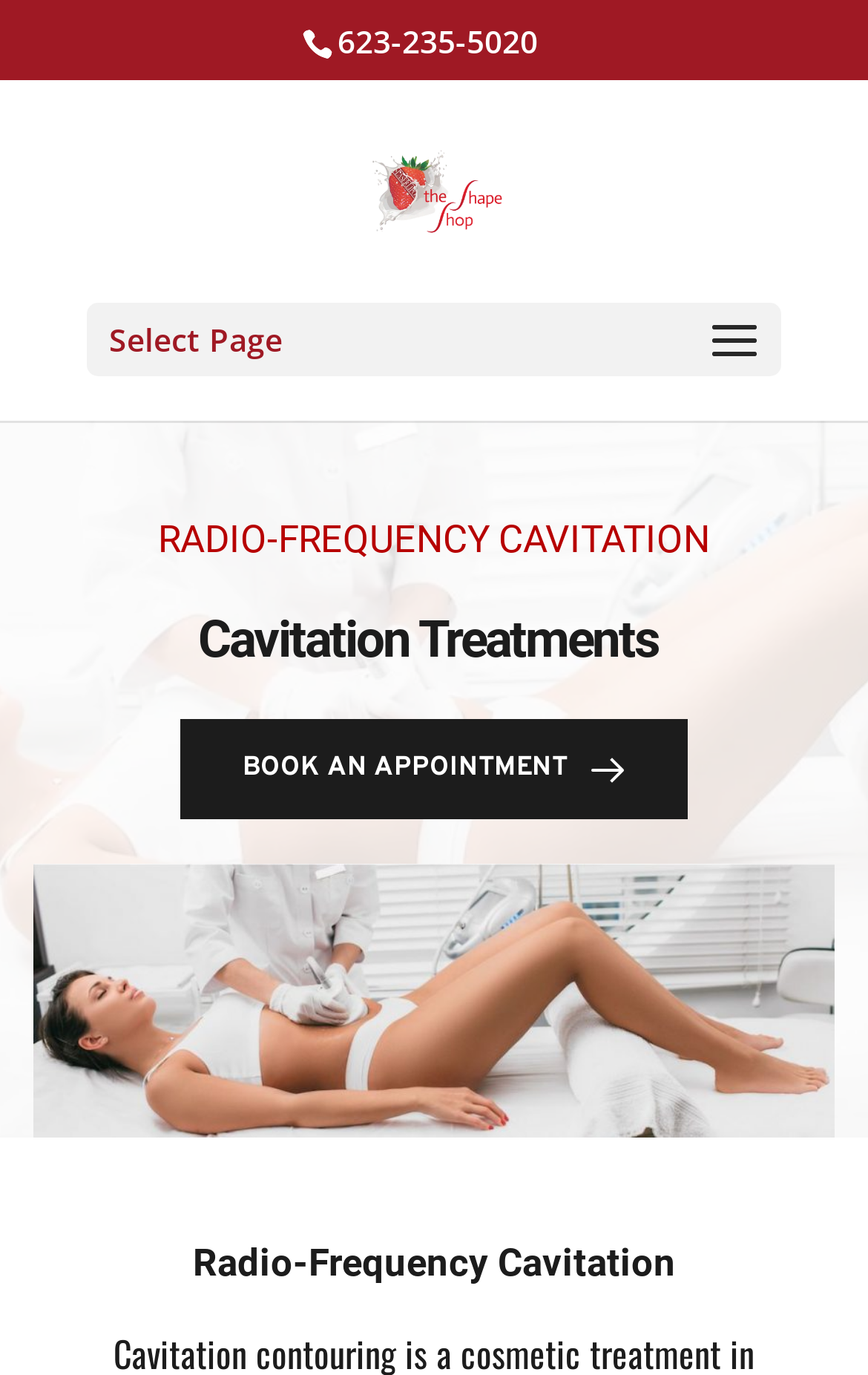What is the purpose of the cavitation treatment?
Look at the screenshot and respond with a single word or phrase.

Reduce or remove unwanted body fat